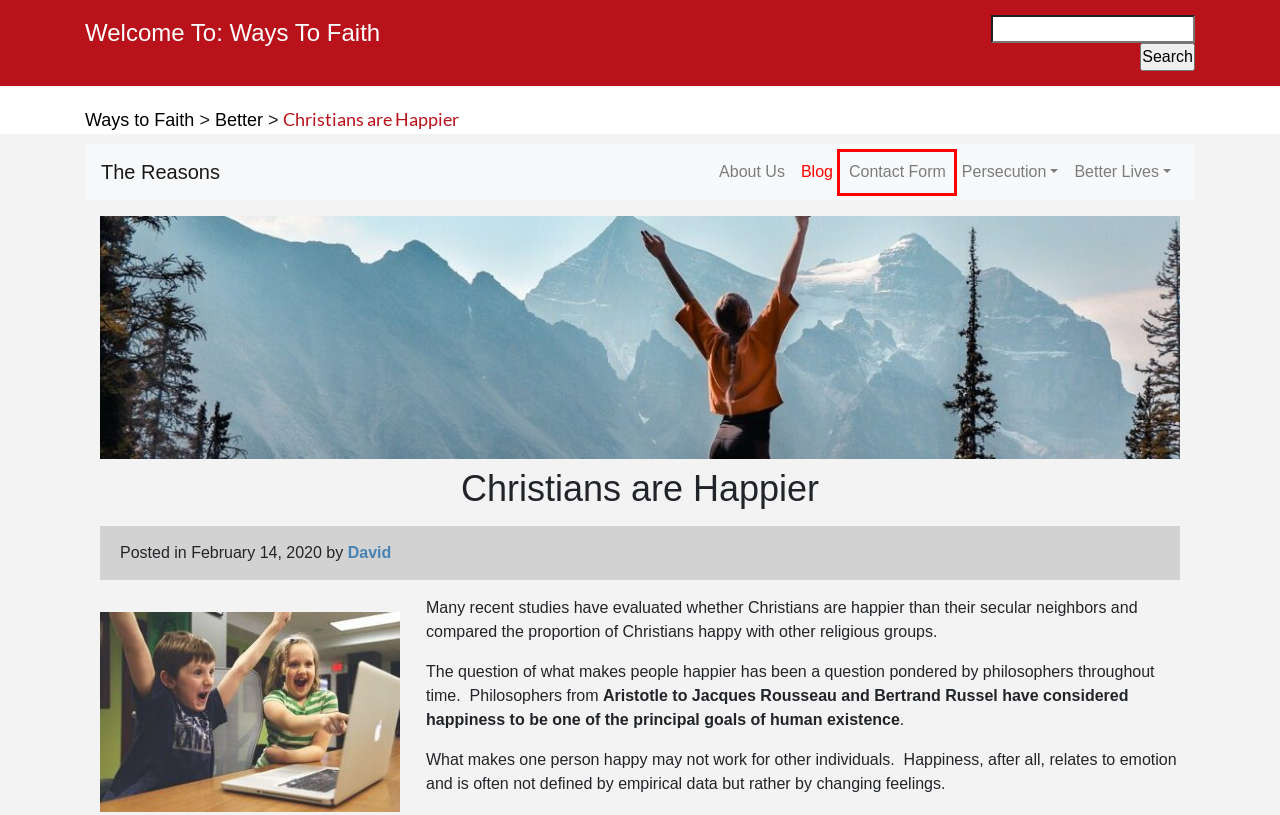After examining the screenshot of a webpage with a red bounding box, choose the most accurate webpage description that corresponds to the new page after clicking the element inside the red box. Here are the candidates:
A. Blog - Ways to Faith
B. Christians and Depression - Ways to Faith
C. Christians Benefit Society - Ways to Faith
D. Contact Form - Ways to Faith
E. About Us - Ways to Faith
F. Better Archive - Ways to Faith
G. JillWellington - Pixabay
H. Home - Ways to Faith

D